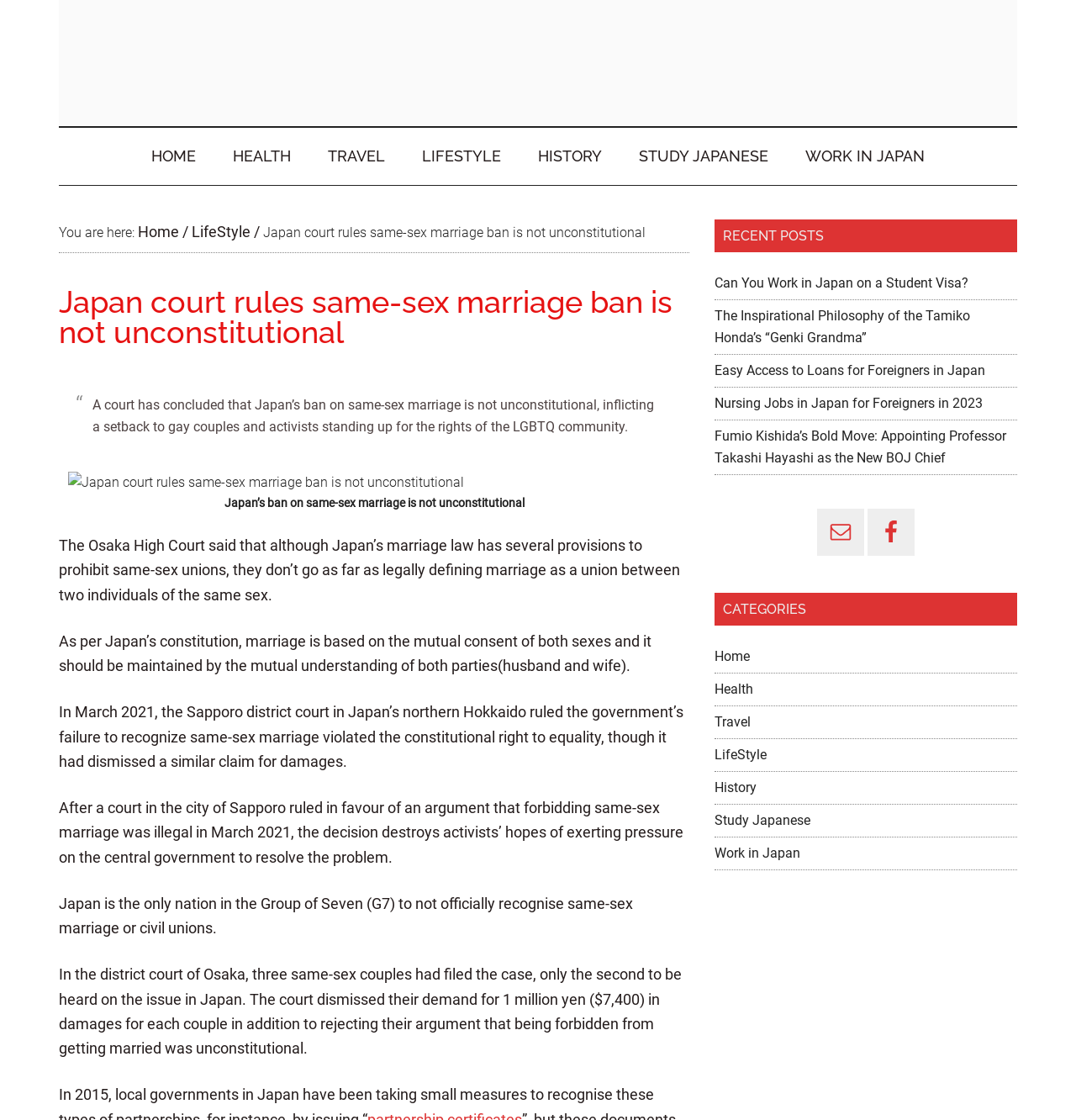Provide the bounding box coordinates for the area that should be clicked to complete the instruction: "Click on the 'Facebook' link".

[0.806, 0.454, 0.85, 0.496]